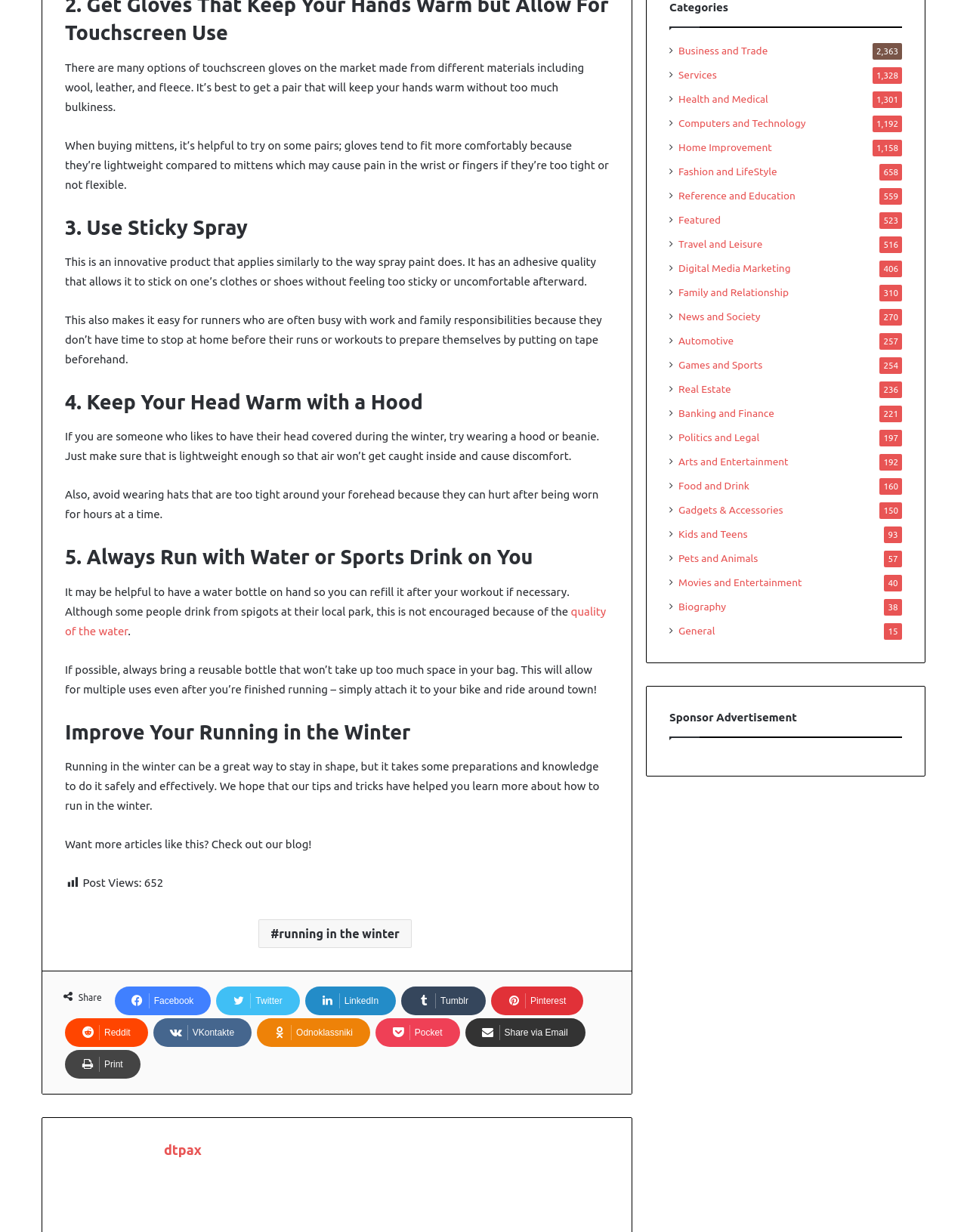Highlight the bounding box coordinates of the region I should click on to meet the following instruction: "Share this article on Facebook".

[0.118, 0.801, 0.218, 0.824]